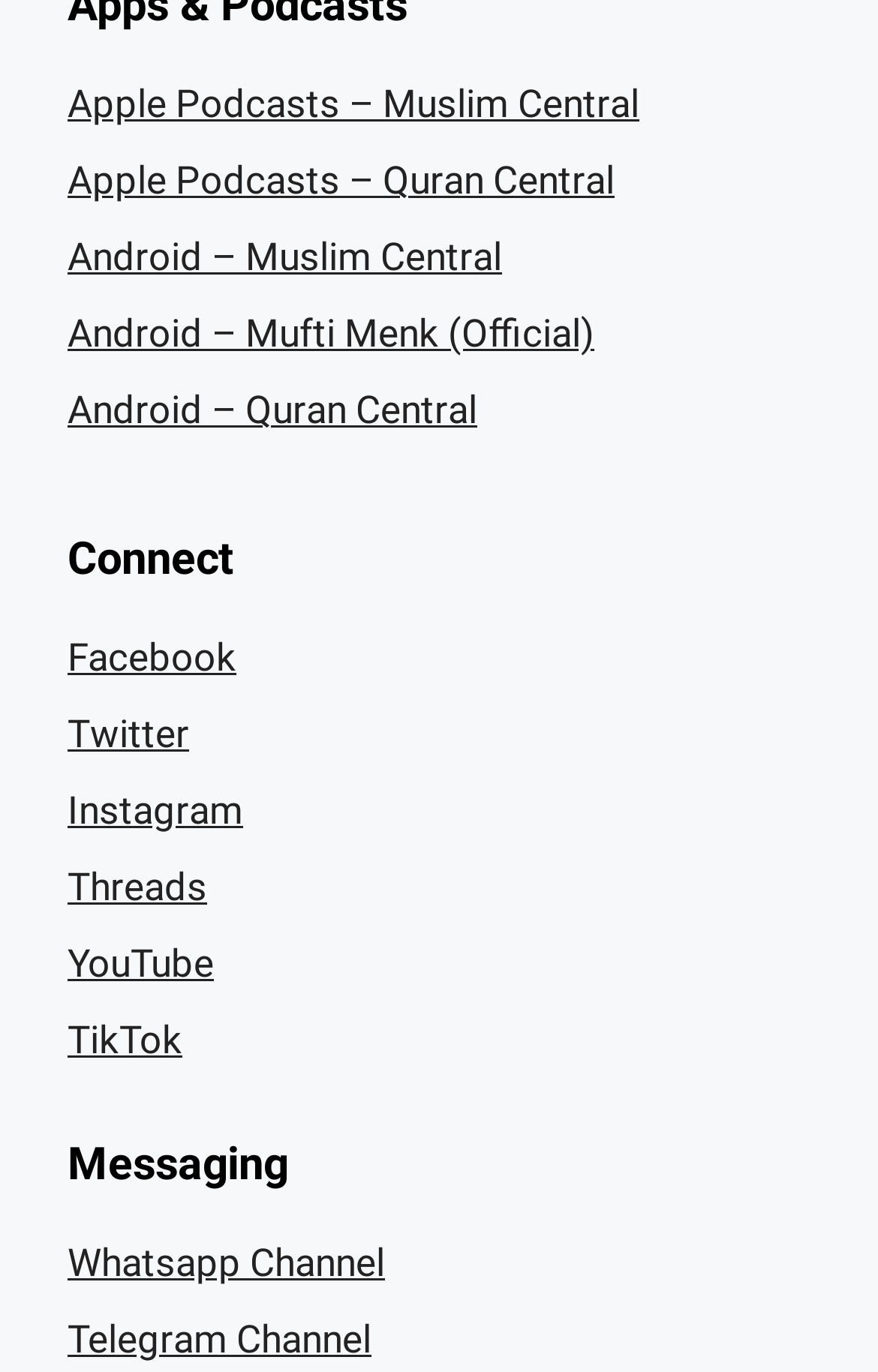What is the last messaging platform listed?
Please give a well-detailed answer to the question.

By looking at the links provided under the 'Messaging' heading, we can see that the last messaging platform listed is the Telegram Channel, which is linked to [1805] link 'Telegram Channel'.